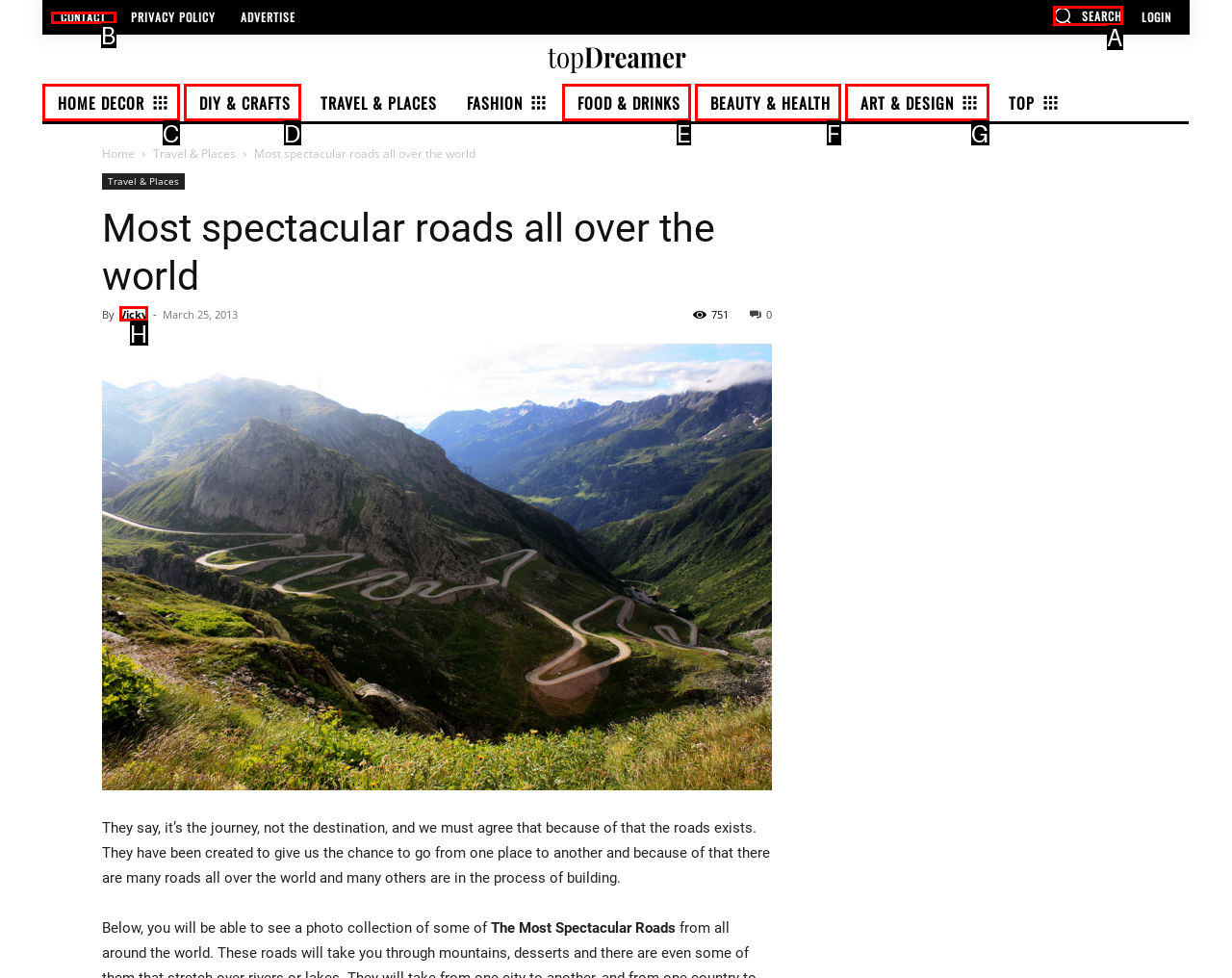Tell me which one HTML element best matches the description: Beauty & Health
Answer with the option's letter from the given choices directly.

F